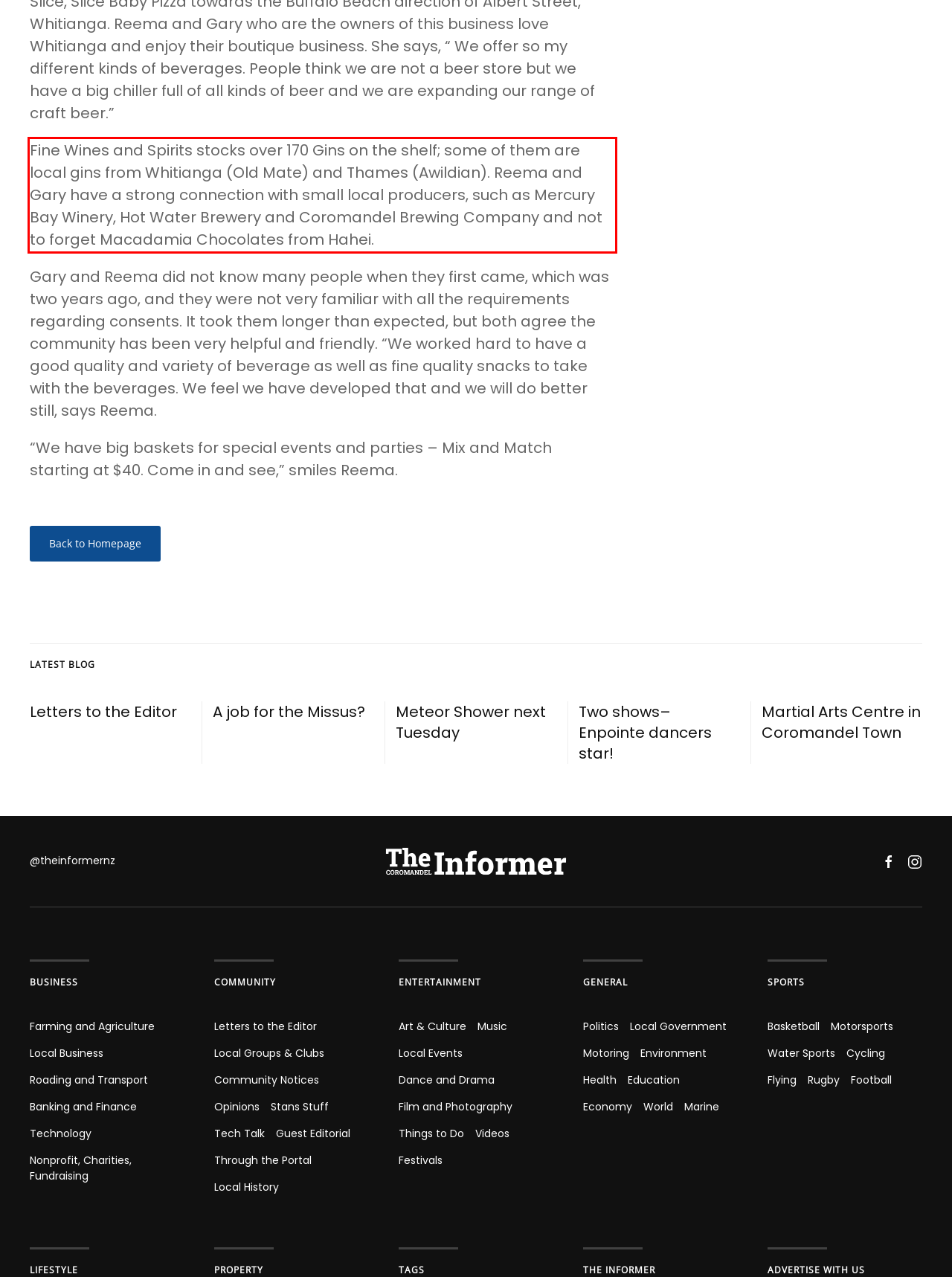You are provided with a webpage screenshot that includes a red rectangle bounding box. Extract the text content from within the bounding box using OCR.

Fine Wines and Spirits stocks over 170 Gins on the shelf; some of them are local gins from Whitianga (Old Mate) and Thames (Awildian). Reema and Gary have a strong connection with small local producers, such as Mercury Bay Winery, Hot Water Brewery and Coromandel Brewing Company and not to forget Macadamia Chocolates from Hahei.